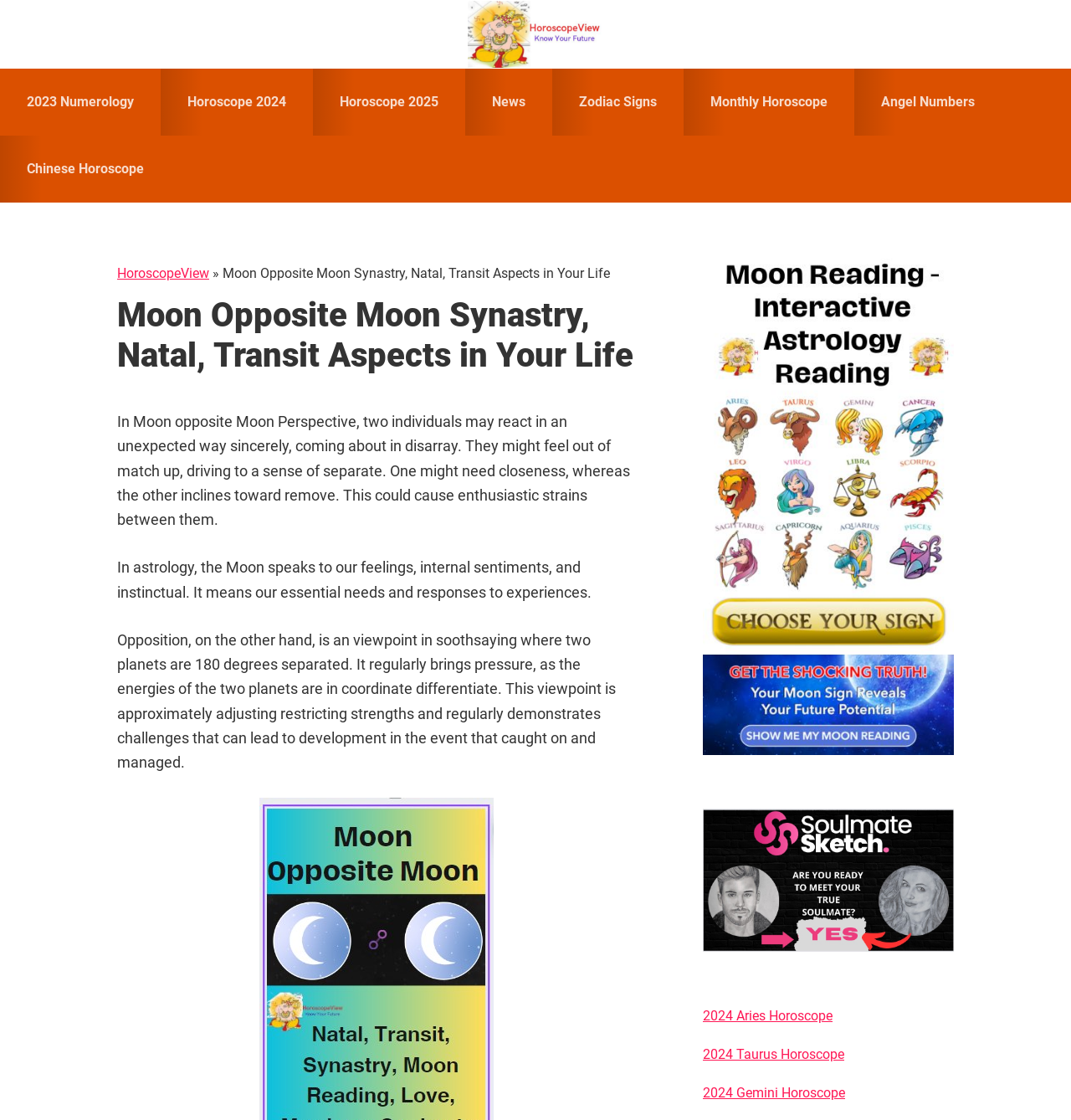Determine the bounding box coordinates for the UI element matching this description: "2024 Taurus Horoscope".

[0.656, 0.934, 0.788, 0.949]